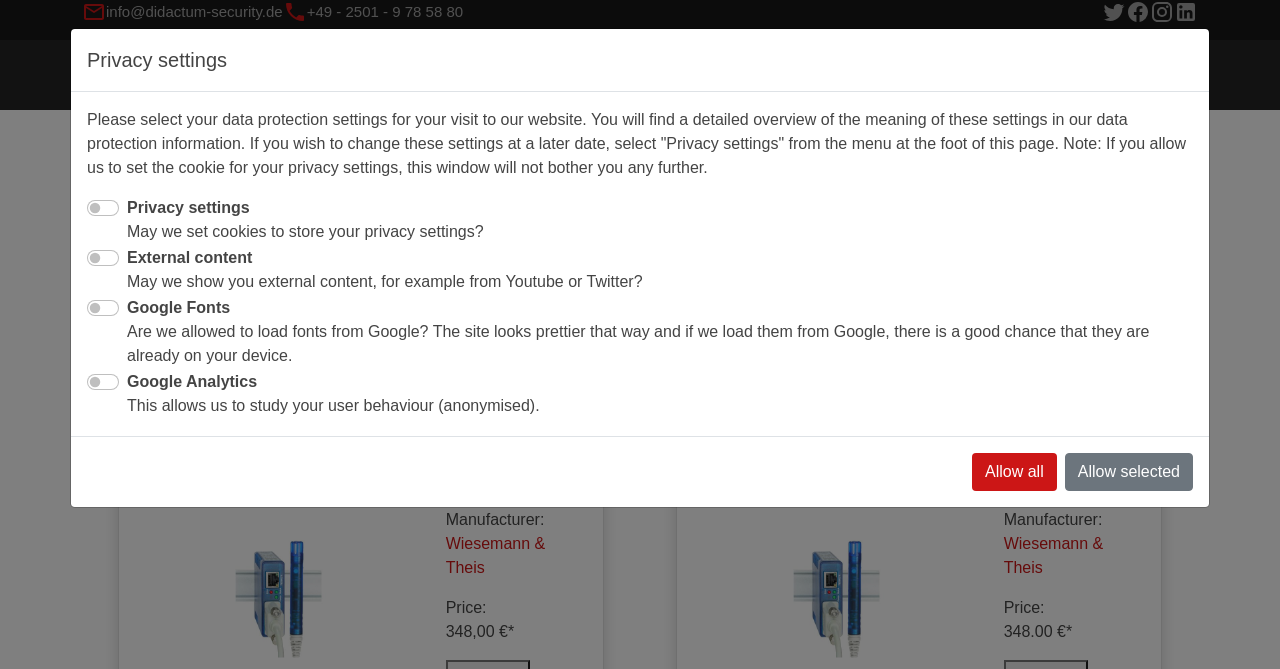Please specify the bounding box coordinates of the region to click in order to perform the following instruction: "Click on Allow all".

[0.759, 0.677, 0.826, 0.734]